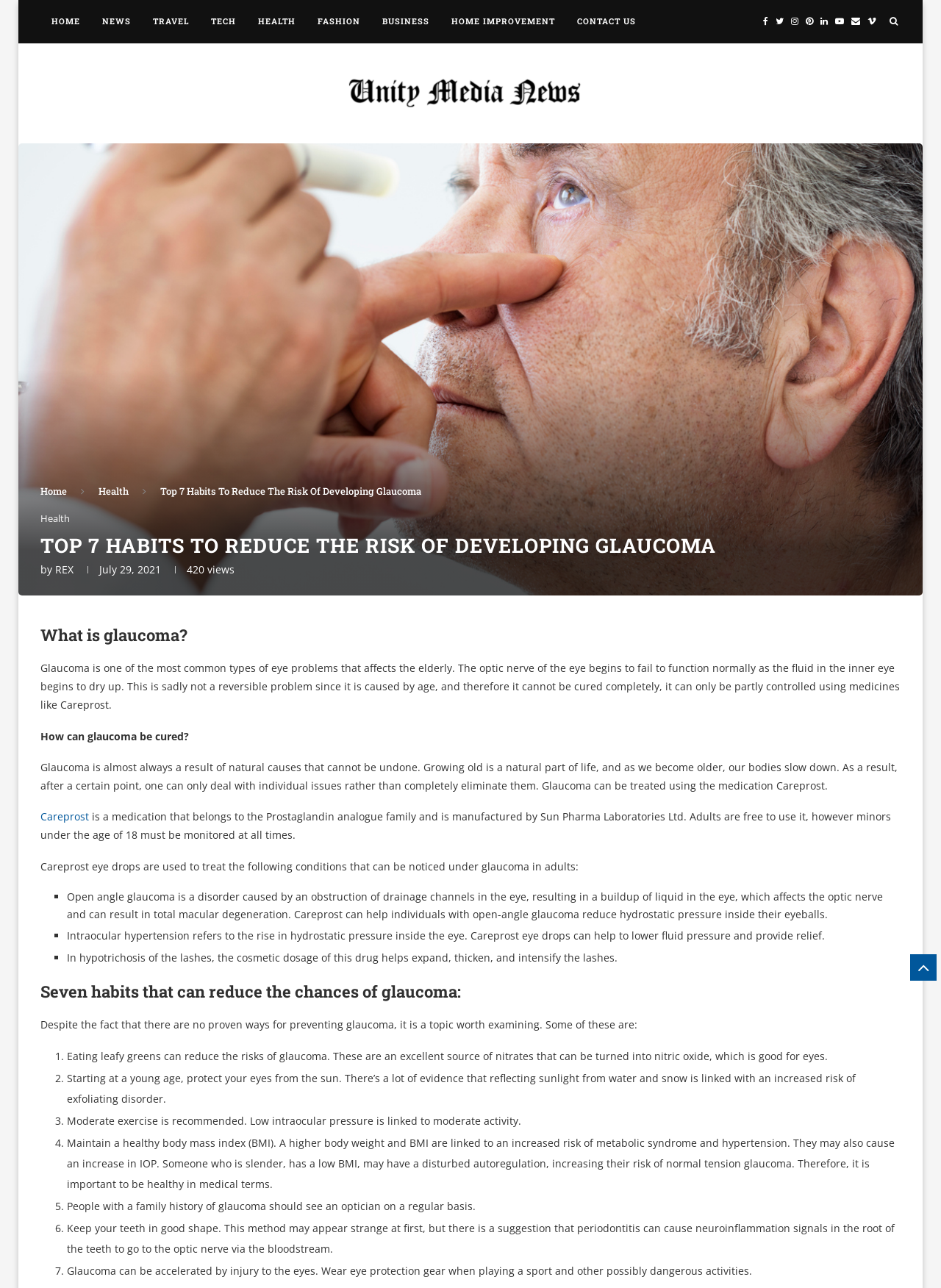What is the effect of age on glaucoma?
Use the image to answer the question with a single word or phrase.

Causes it